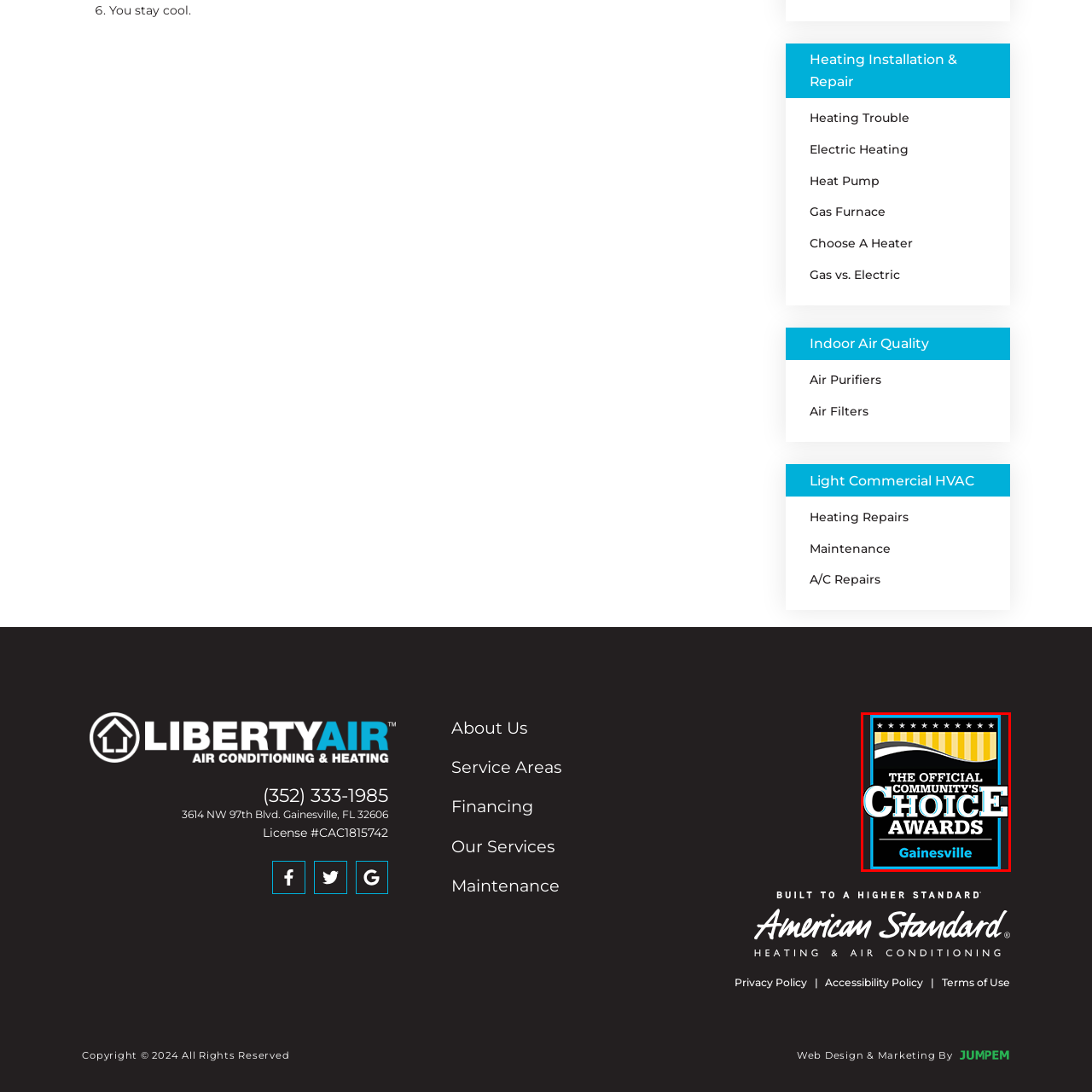What does the award symbolize?
Inspect the image portion within the red bounding box and deliver a detailed answer to the question.

The award symbolizes excellence because it is likely associated with businesses and services that have made a significant positive impact in Gainesville, recognizing their outstanding achievements.